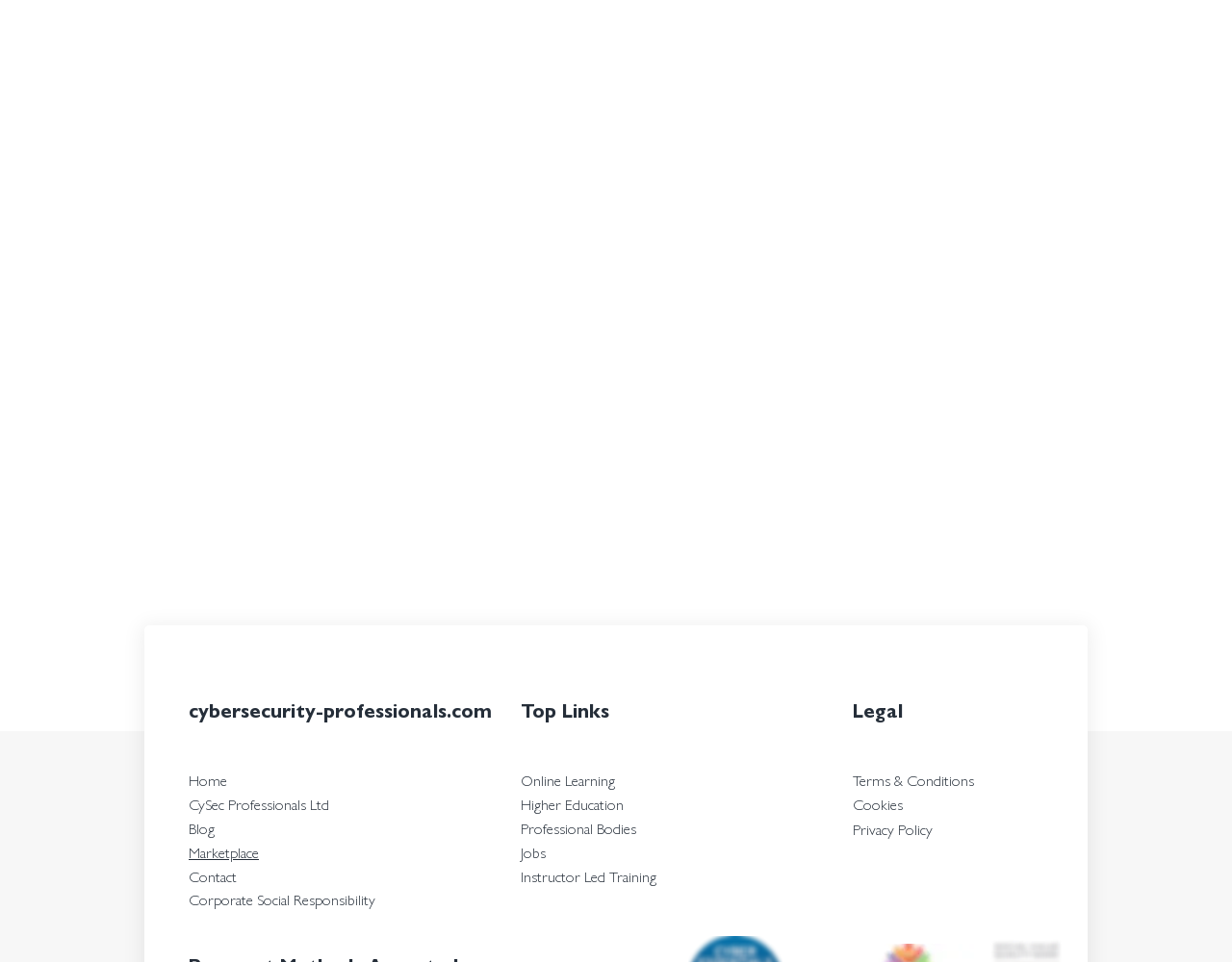How many start points are there for the UK-based MSc Cyber Security course each year?
Refer to the screenshot and answer in one word or phrase.

two